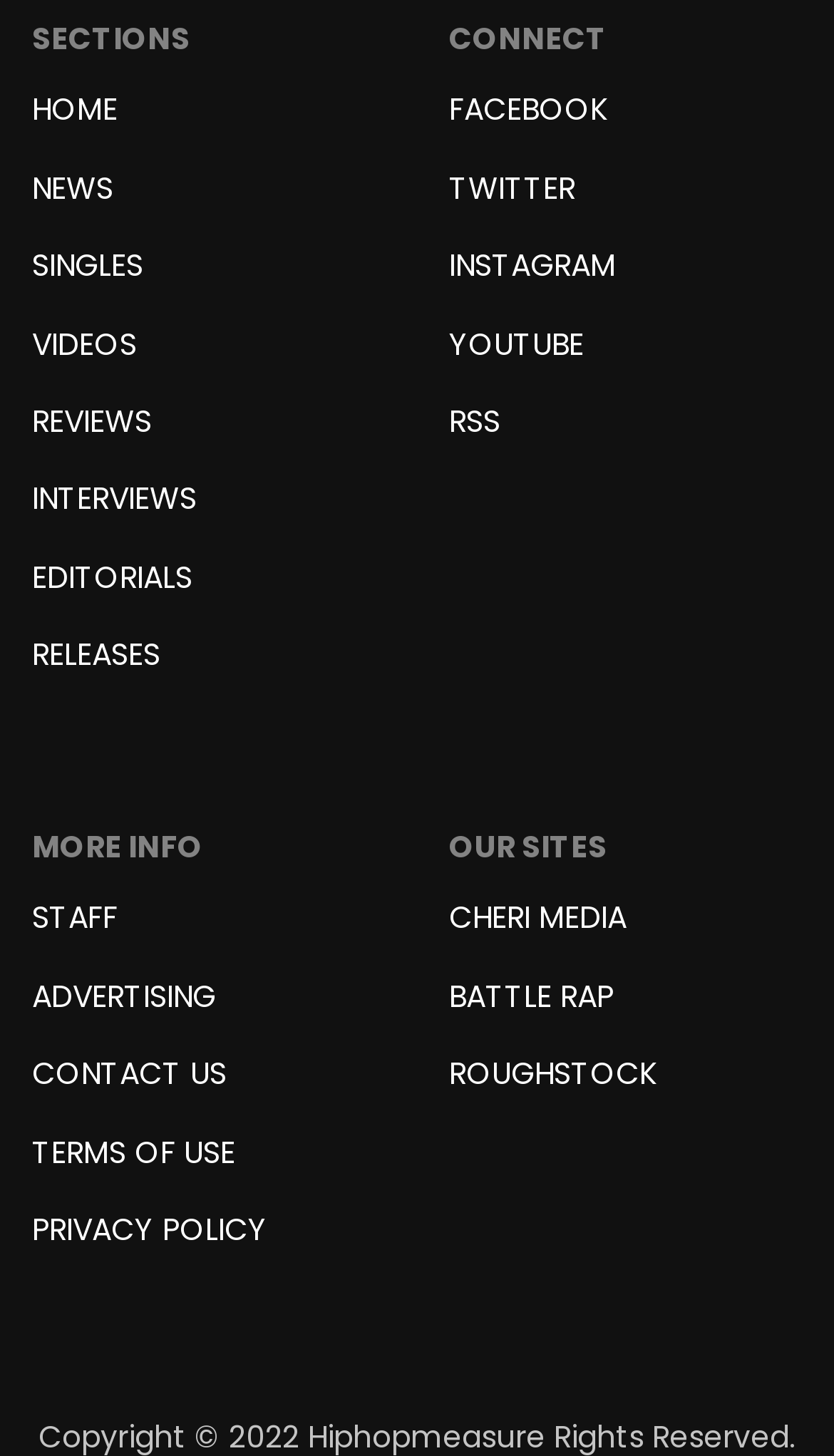Locate the bounding box coordinates of the clickable part needed for the task: "visit cheri media site".

[0.538, 0.616, 0.751, 0.654]